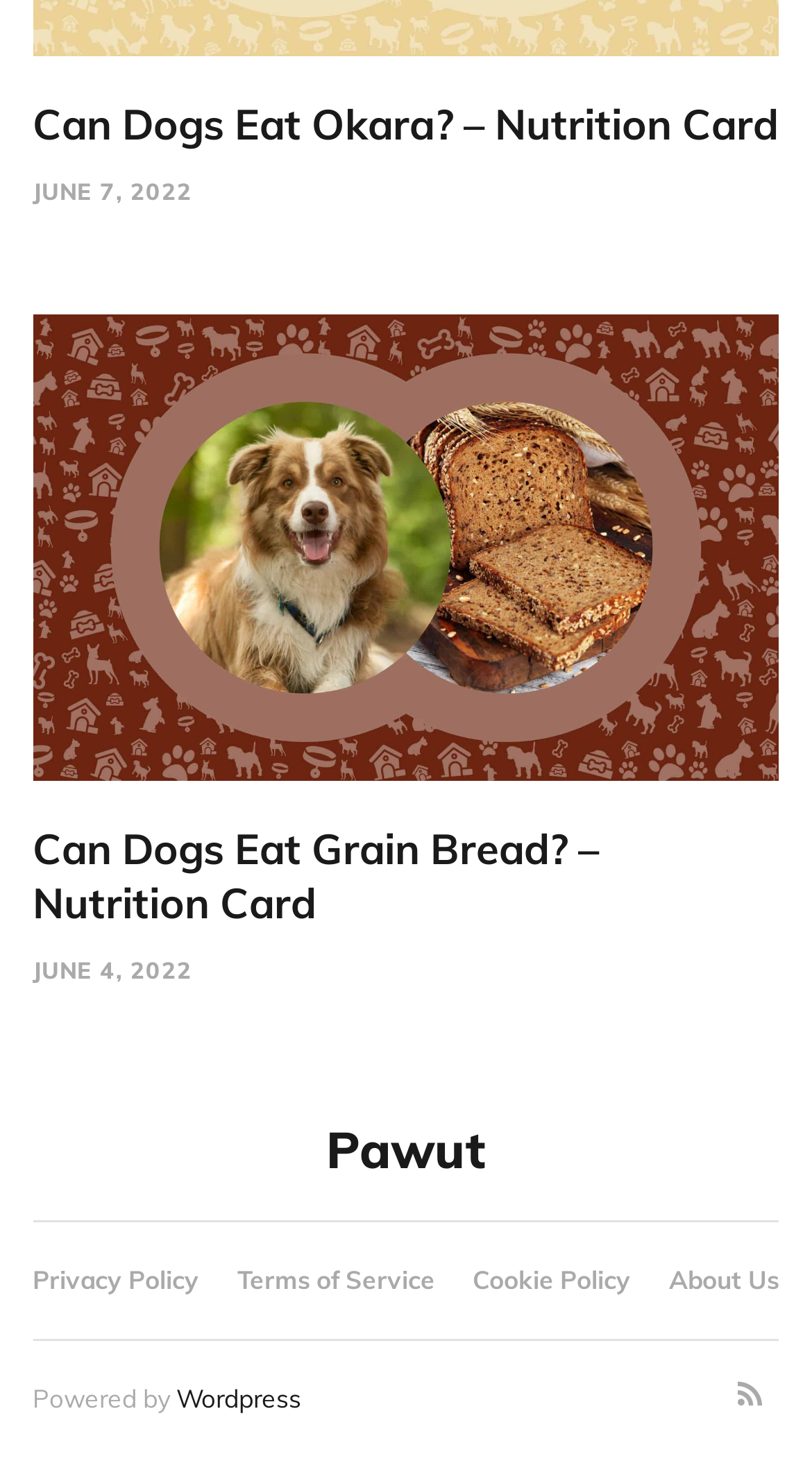Highlight the bounding box coordinates of the region I should click on to meet the following instruction: "read the article about Can Dogs Eat Grain Bread?".

[0.04, 0.561, 0.96, 0.634]